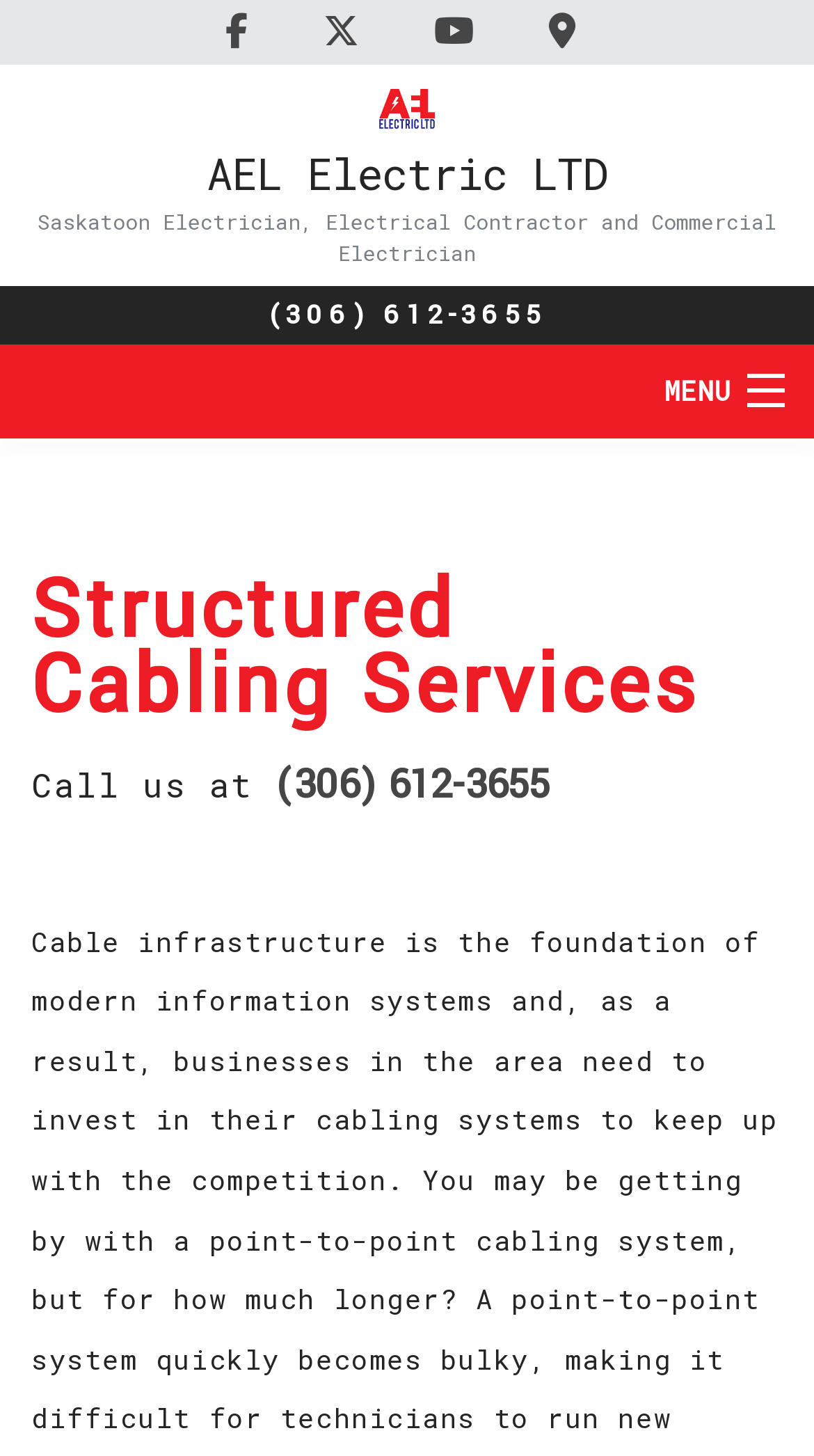How many menu items are there?
Please provide a comprehensive and detailed answer to the question.

I counted the number of menu items by looking at the links with texts 'HOME', 'ABOUT', 'SERVICES', 'FAQ', 'GALLERY', 'CONTACT', and 'MENU', which are seven in total.